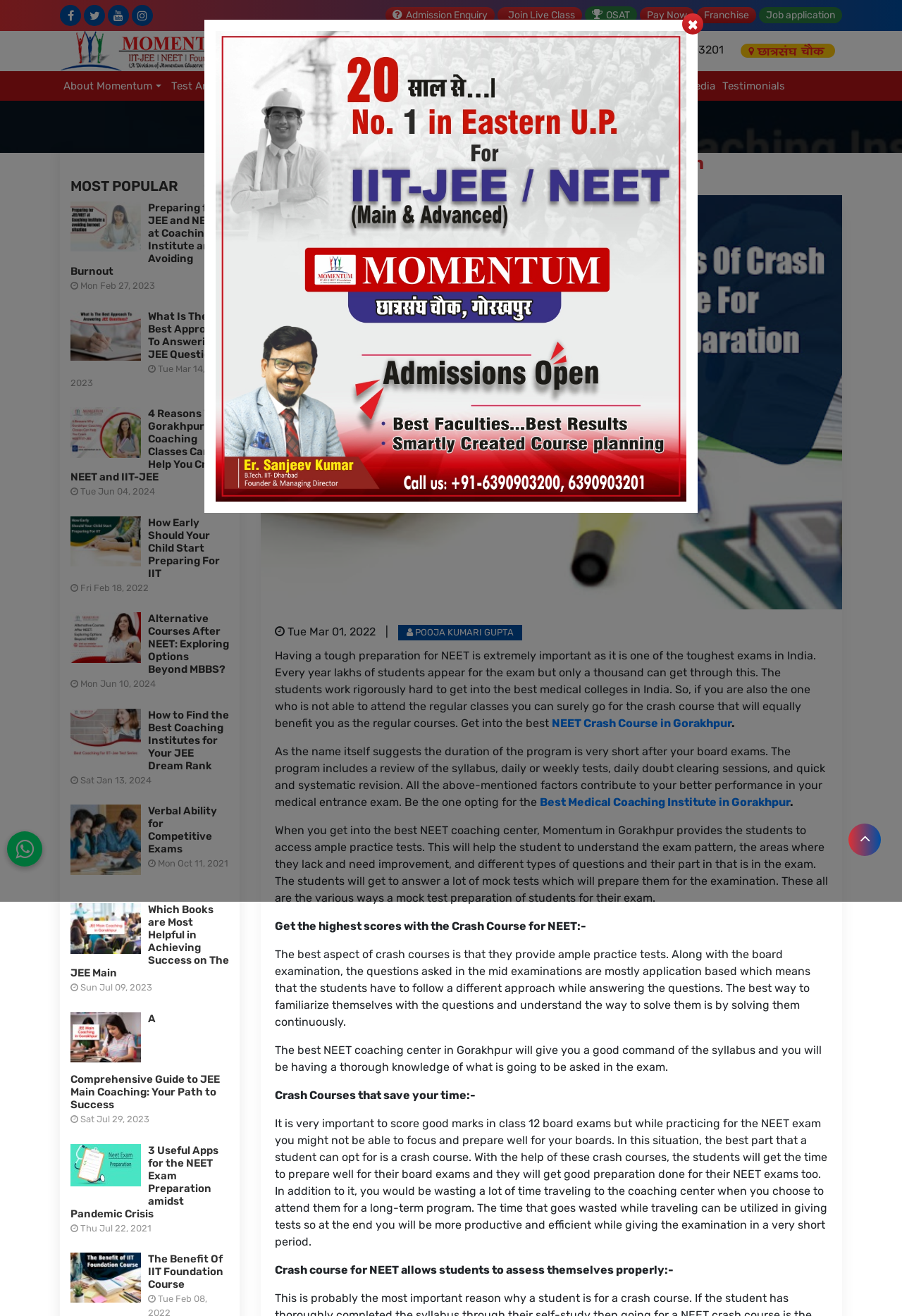Please answer the following question using a single word or phrase: 
What is the benefit of taking mock tests?

To understand exam pattern